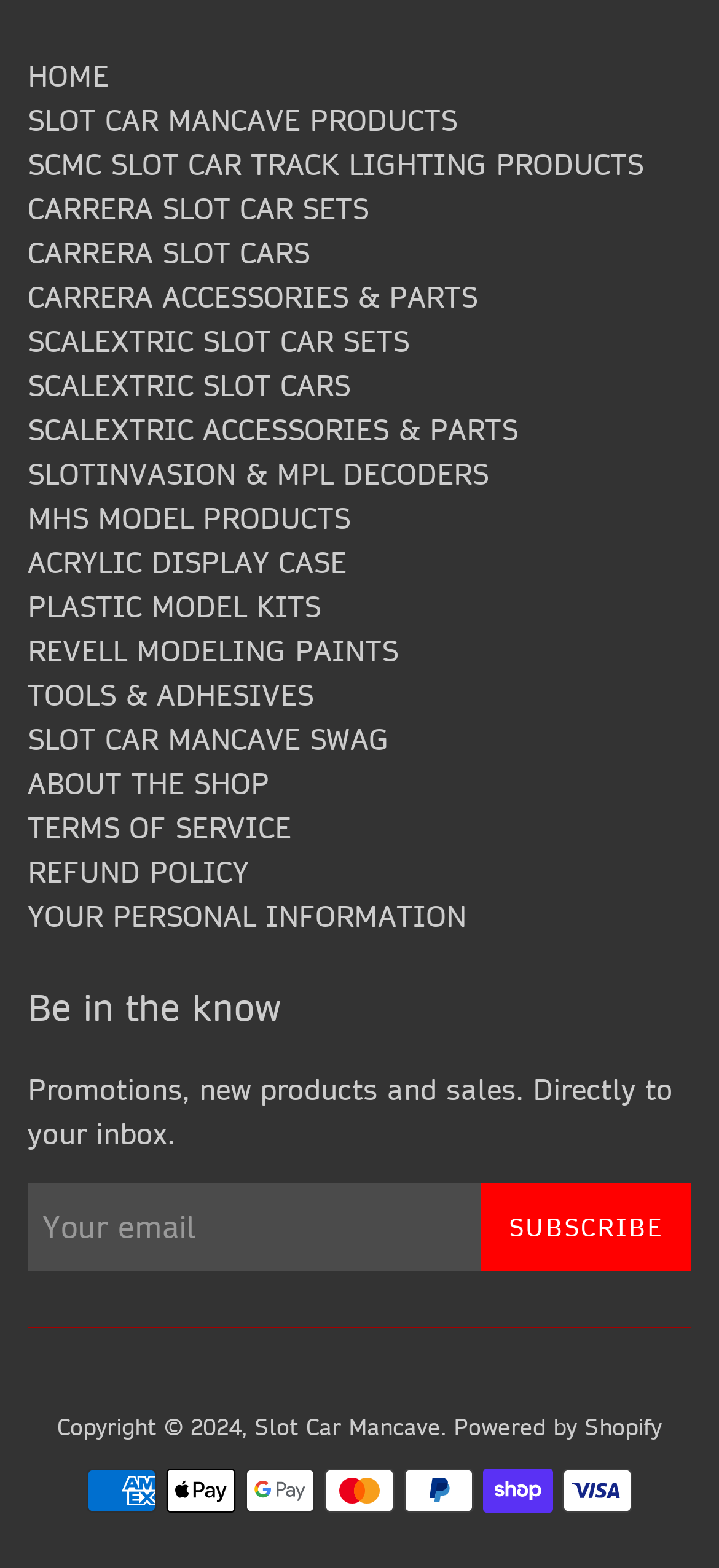Locate the bounding box coordinates of the area you need to click to fulfill this instruction: 'Contact via Email'. The coordinates must be in the form of four float numbers ranging from 0 to 1: [left, top, right, bottom].

None